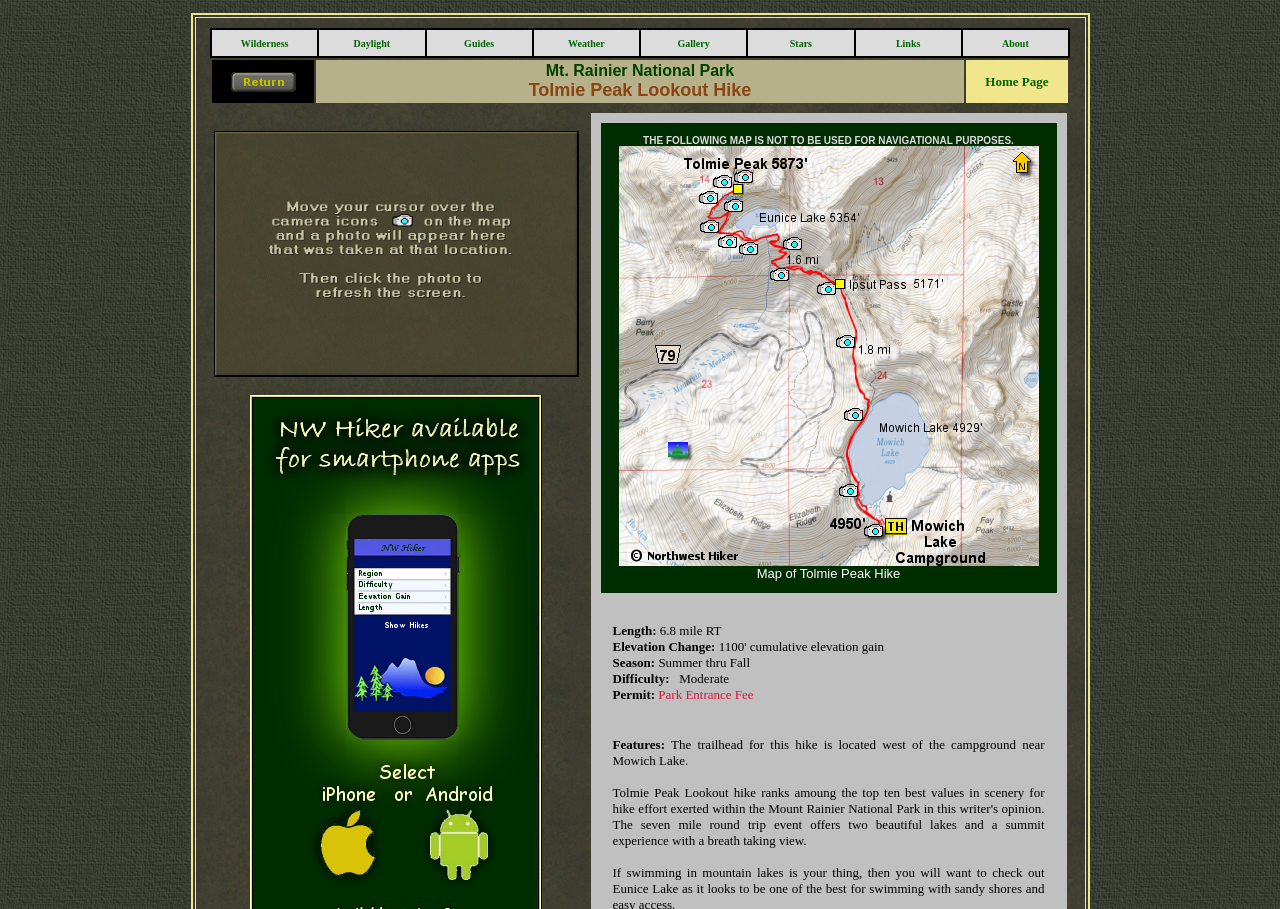Give a short answer using one word or phrase for the question:
What is the permit required for the Tolmie Peak Hike?

Park Entrance Fee